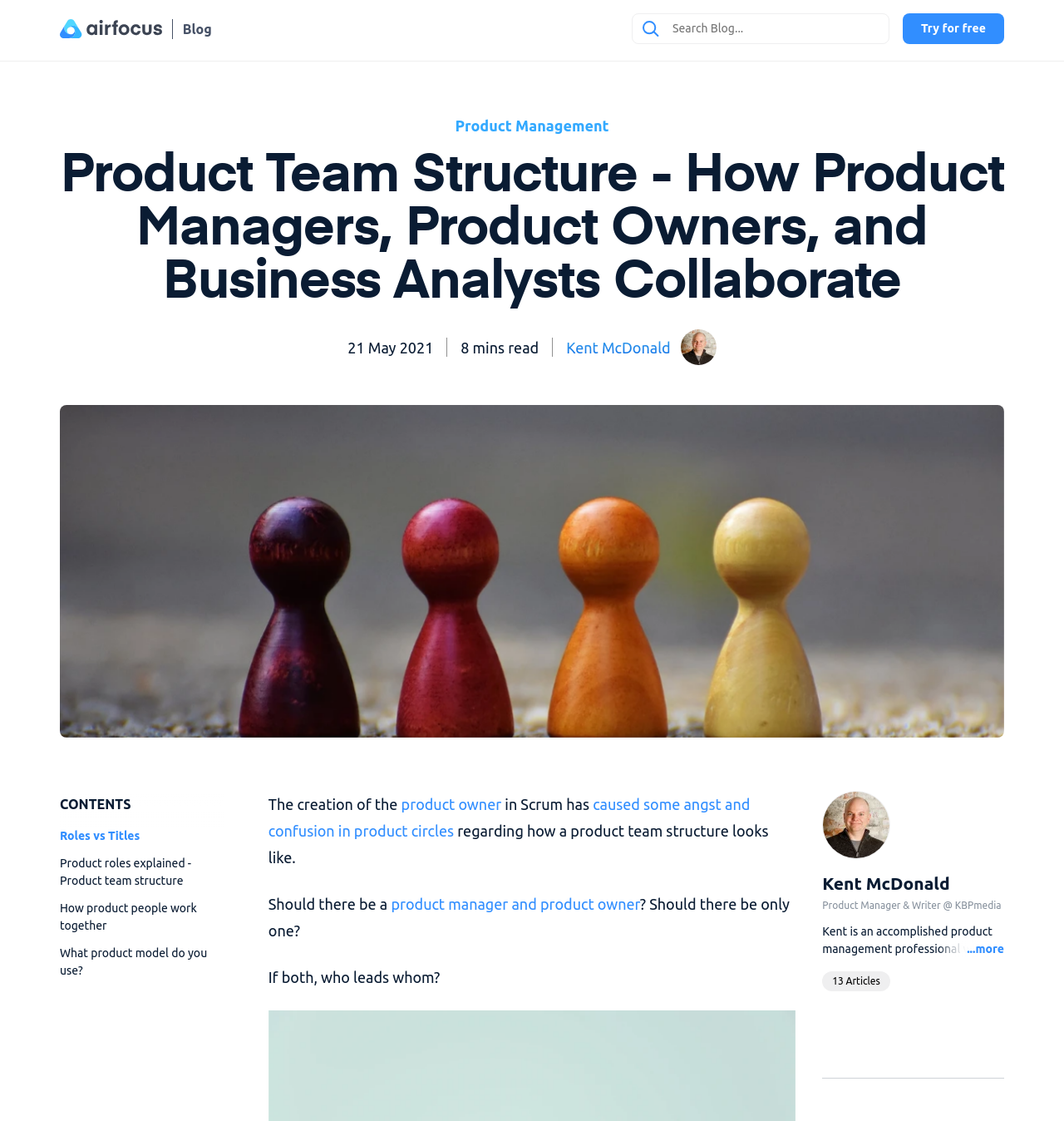Locate the UI element described by ...more in the provided webpage screenshot. Return the bounding box coordinates in the format (top-left x, top-left y, bottom-right x, bottom-right y), ensuring all values are between 0 and 1.

[0.884, 0.839, 0.944, 0.855]